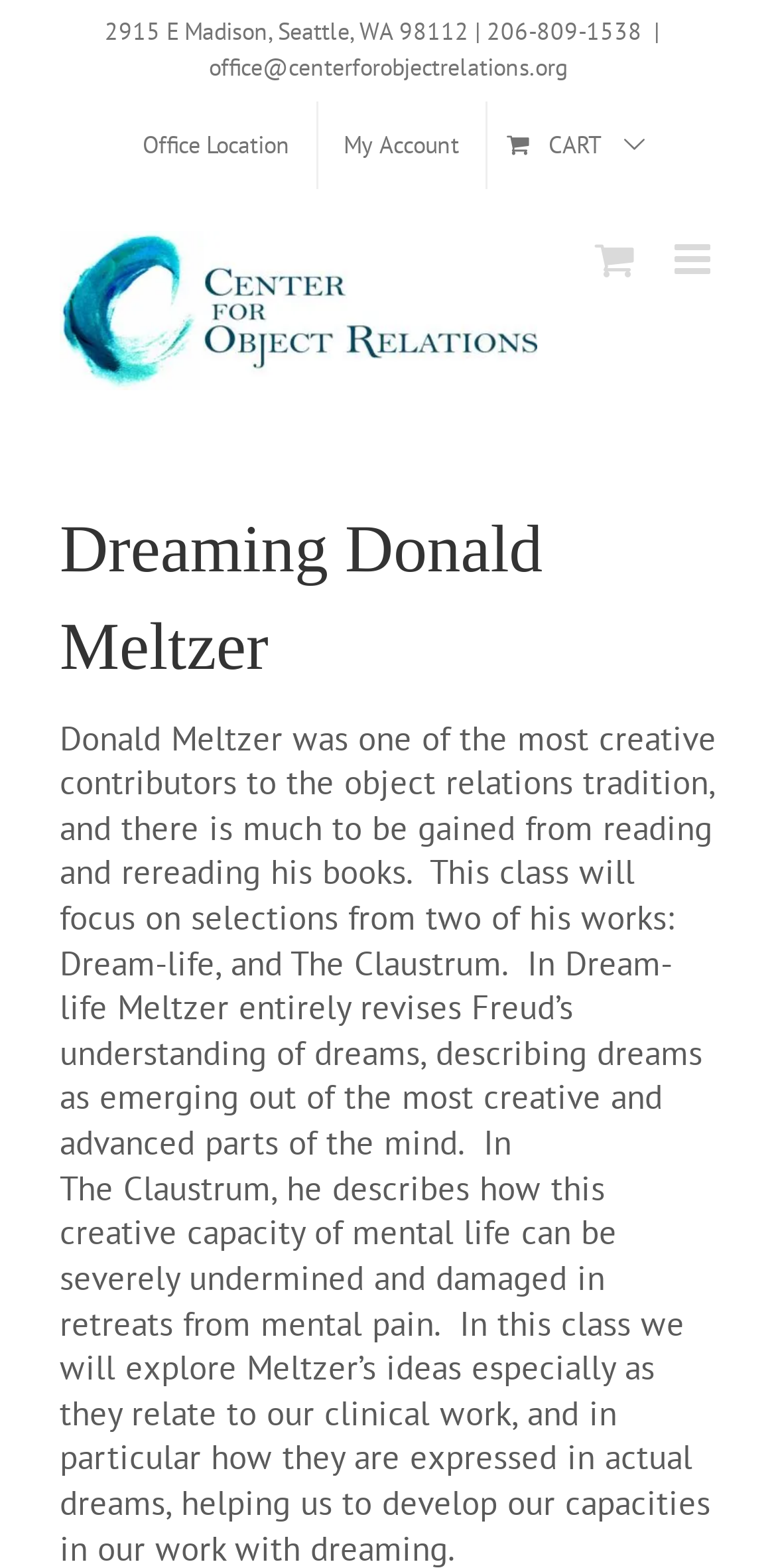Describe all the key features of the webpage in detail.

The webpage is about Donald Meltzer, a contributor to the object relations tradition. At the top left of the page, there is a logo of the Center for Object Relations, accompanied by a link to the logo. Below the logo, there is a navigation menu with three links: "Office Location", "My Account", and "View Cart". The "View Cart" link has a dropdown menu with a "CART" label.

To the right of the navigation menu, there is a contact information section with the address "2915 E Madison, Seattle, WA 98112" and a phone number "206-809-1538". Below this section, there is an email link "office@centerforobjectrelations.org".

In the main content area, there is a heading "Dreaming Donald Meltzer" that spans across the page. At the bottom right of the page, there is a "Go to Top" link with an arrow icon.

There are two toggle links at the top right of the page: "Toggle mobile menu" and "Toggle mobile cart". These links are likely used to toggle the navigation menu and cart on mobile devices.